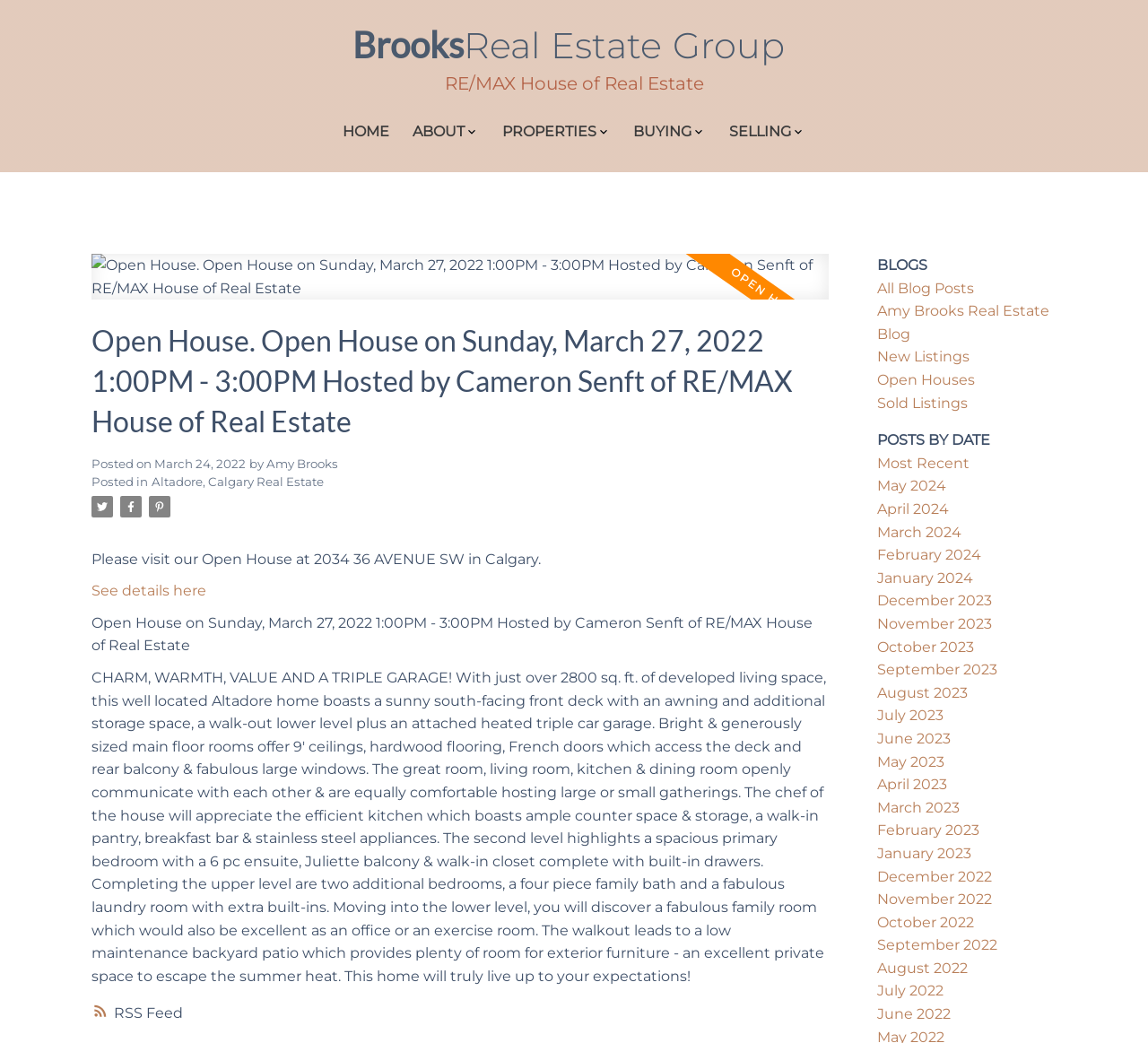Extract the bounding box for the UI element that matches this description: "Home".

[0.299, 0.116, 0.339, 0.14]